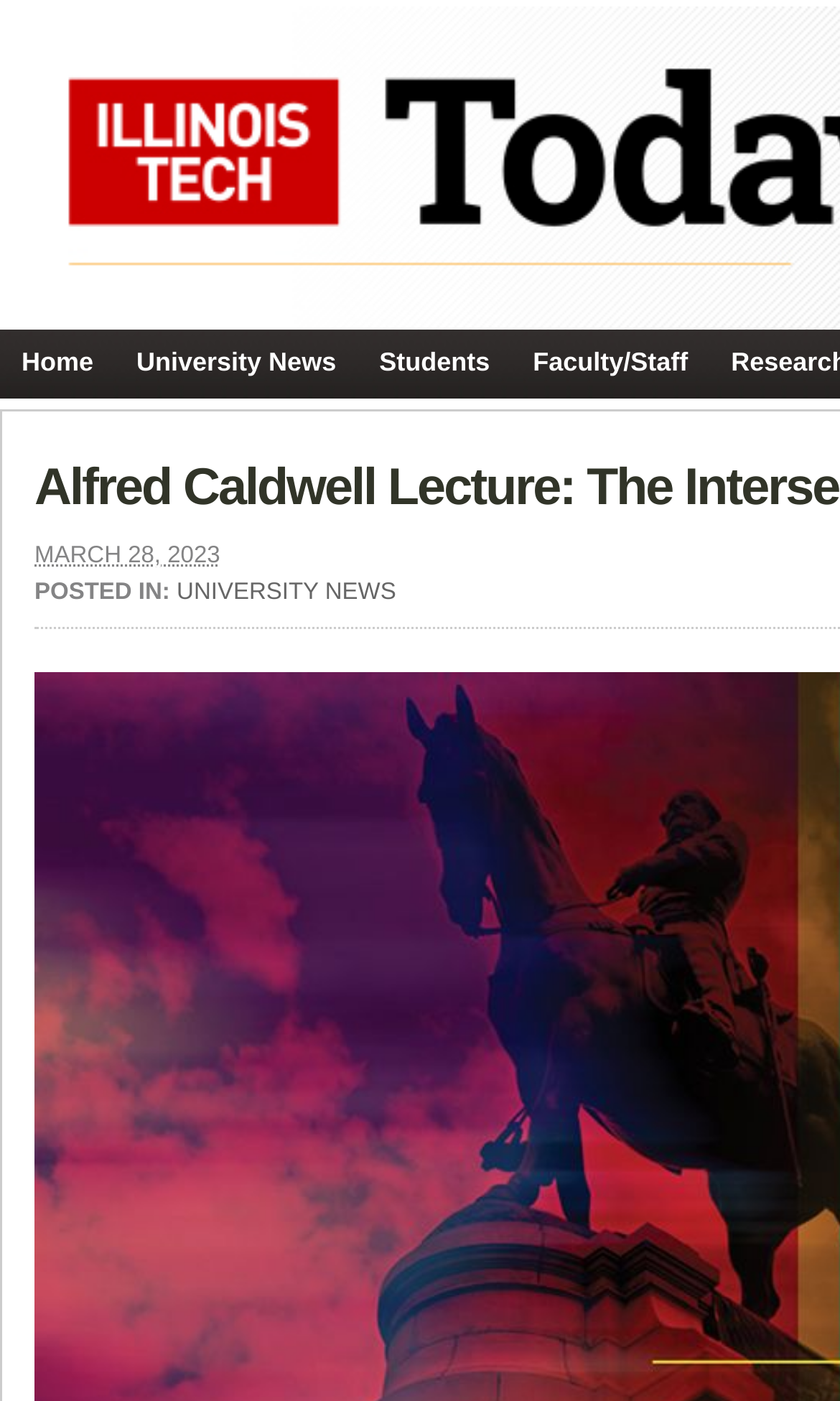Provide a one-word or brief phrase answer to the question:
What is the format of the timestamp?

YYYY-MM-DDTHH:MM:SS-05:00